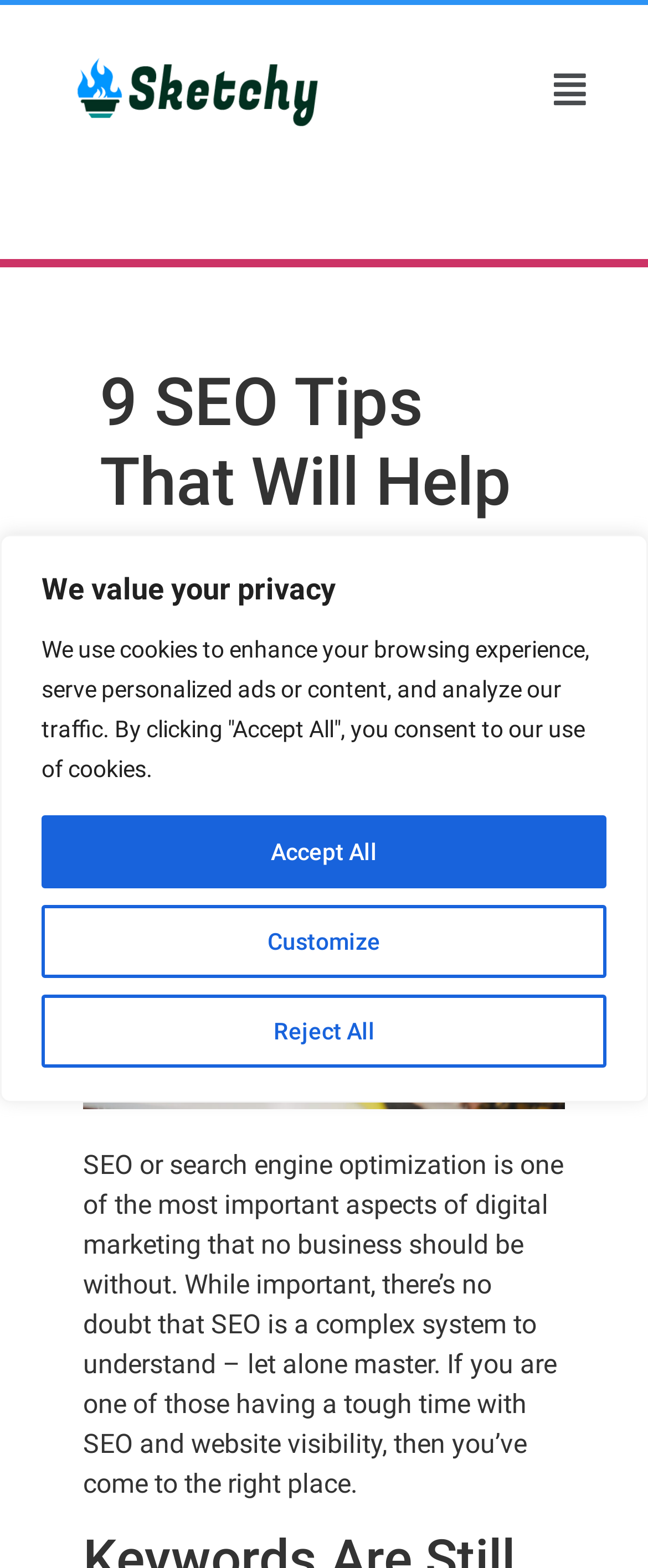What is the image related to?
Look at the webpage screenshot and answer the question with a detailed explanation.

The image is related to SEO, as it is placed next to the static text that discusses SEO, and it is likely an illustration or icon representing the concept of SEO.